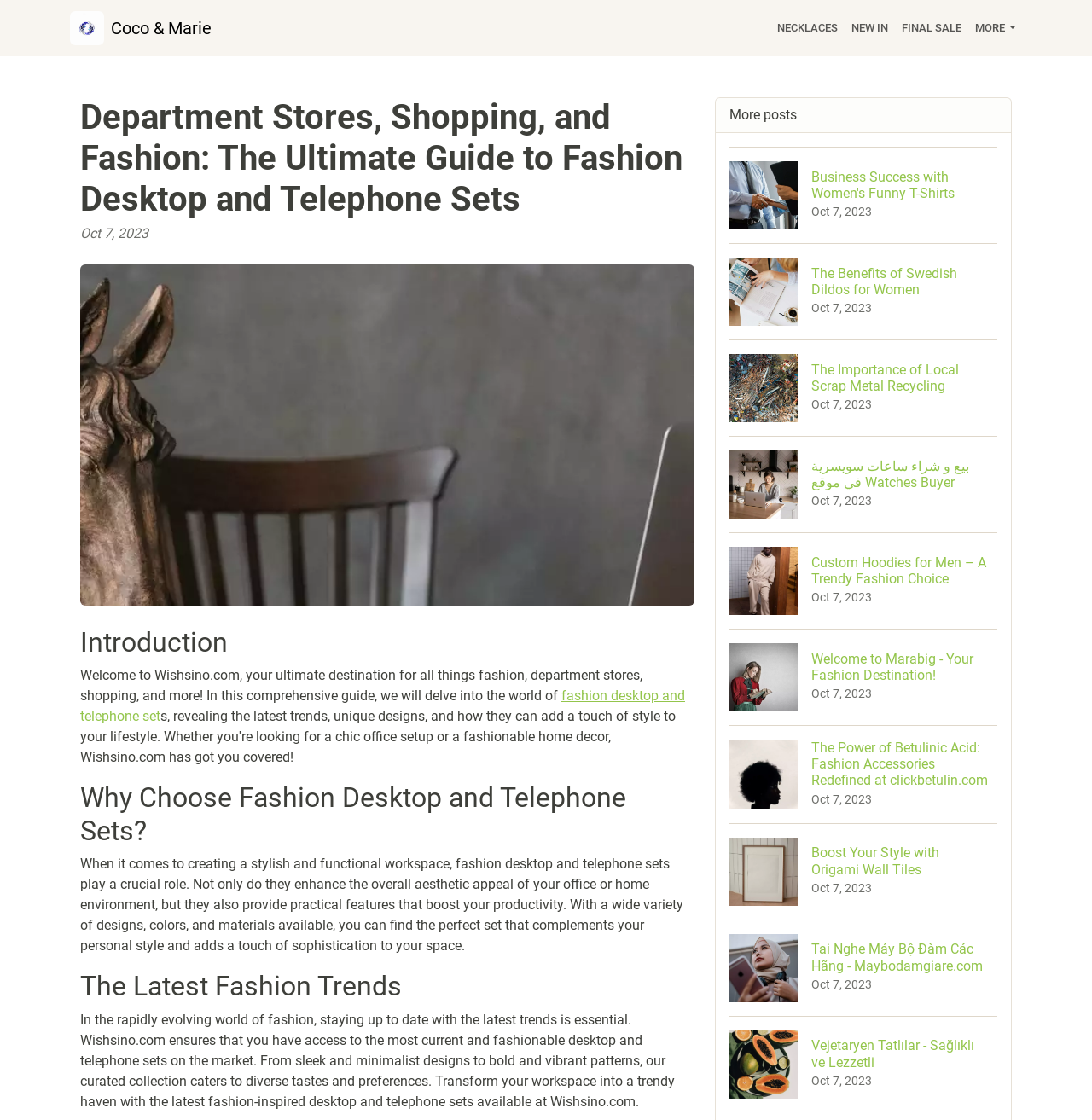Explain the webpage's layout and main content in detail.

The webpage is a department store website, Wishsino.com, that offers a wide range of fashion desktop and telephone sets. At the top left corner, there is a logo link "Logo Coco & Marie" with an image of a logo. Below the logo, there are several links to different categories, including "NECKLACES", "NEW IN", "FINAL SALE", and a "MORE" button.

The main content of the webpage is divided into sections. The first section has a heading "Department Stores, Shopping, and Fashion: The Ultimate Guide to Fashion Desktop and Telephone Sets" and a subheading "Oct 7, 2023". Below the heading, there is a figure with an image, followed by a section of text that welcomes users to Wishsino.com and introduces the concept of fashion desktop and telephone sets.

The next section has a heading "Why Choose Fashion Desktop and Telephone Sets?" and a paragraph of text that explains the benefits of using fashion desktop and telephone sets. This is followed by a section with a heading "The Latest Fashion Trends" and a paragraph of text that discusses the importance of staying up-to-date with the latest fashion trends.

Below these sections, there are multiple links to different articles or blog posts, each with an image, a heading, and a date "Oct 7, 2023". These links are arranged in a grid-like pattern and appear to be a list of recent posts or articles related to fashion and department stores. The articles have titles such as "Business Success with Women's Funny T-Shirts", "The Benefits of Swedish Dildos for Women", and "Custom Hoodies for Men – A Trendy Fashion Choice".